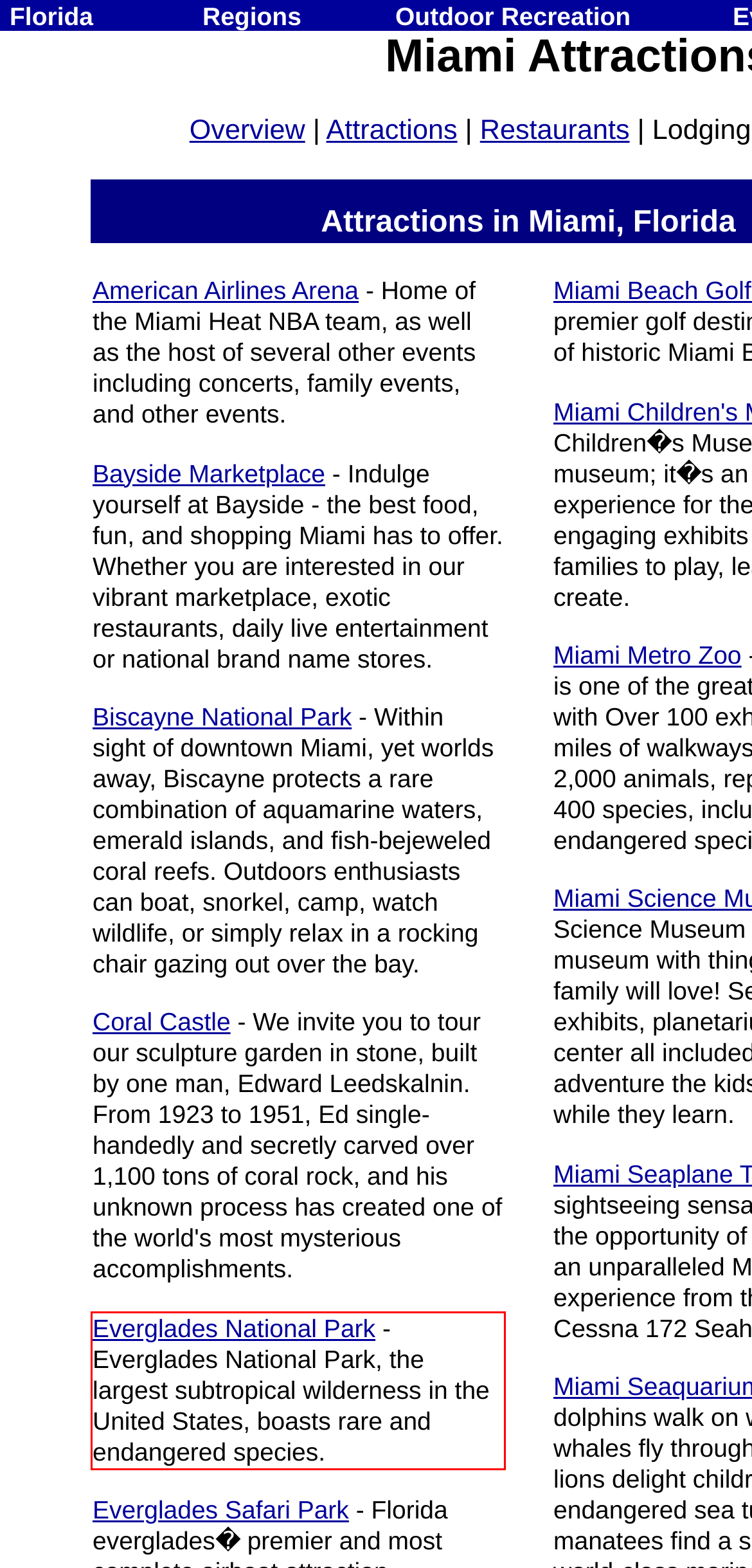Extract and provide the text found inside the red rectangle in the screenshot of the webpage.

Everglades National Park - Everglades National Park, the largest subtropical wilderness in the United States, boasts rare and endangered species.